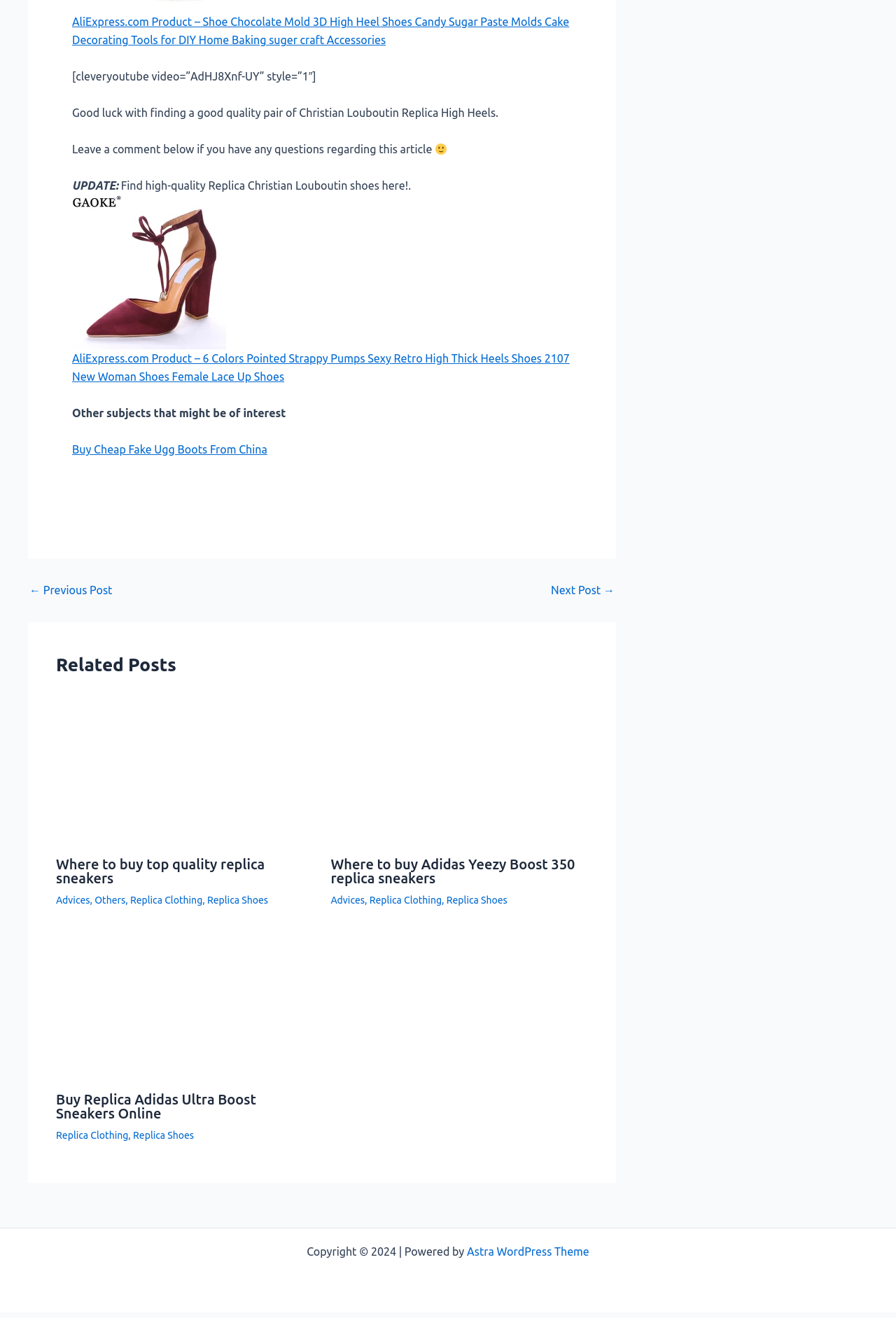Identify the bounding box coordinates of the clickable region required to complete the instruction: "Click the link to buy Cheap Fake Ugg Boots From China". The coordinates should be given as four float numbers within the range of 0 and 1, i.e., [left, top, right, bottom].

[0.08, 0.336, 0.298, 0.346]